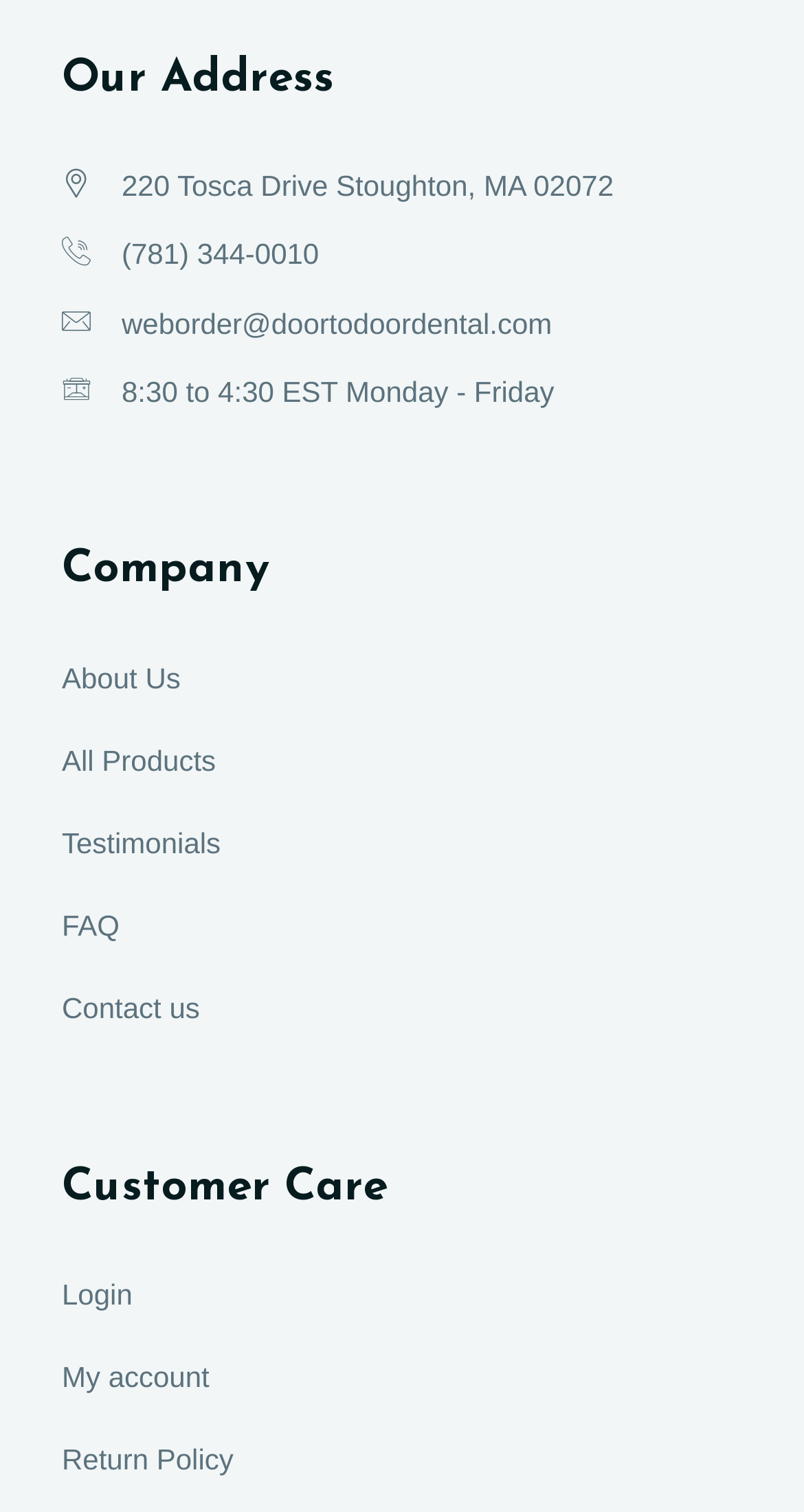Using the format (top-left x, top-left y, bottom-right x, bottom-right y), provide the bounding box coordinates for the described UI element. All values should be floating point numbers between 0 and 1: Return Policy

[0.077, 0.955, 0.29, 0.977]